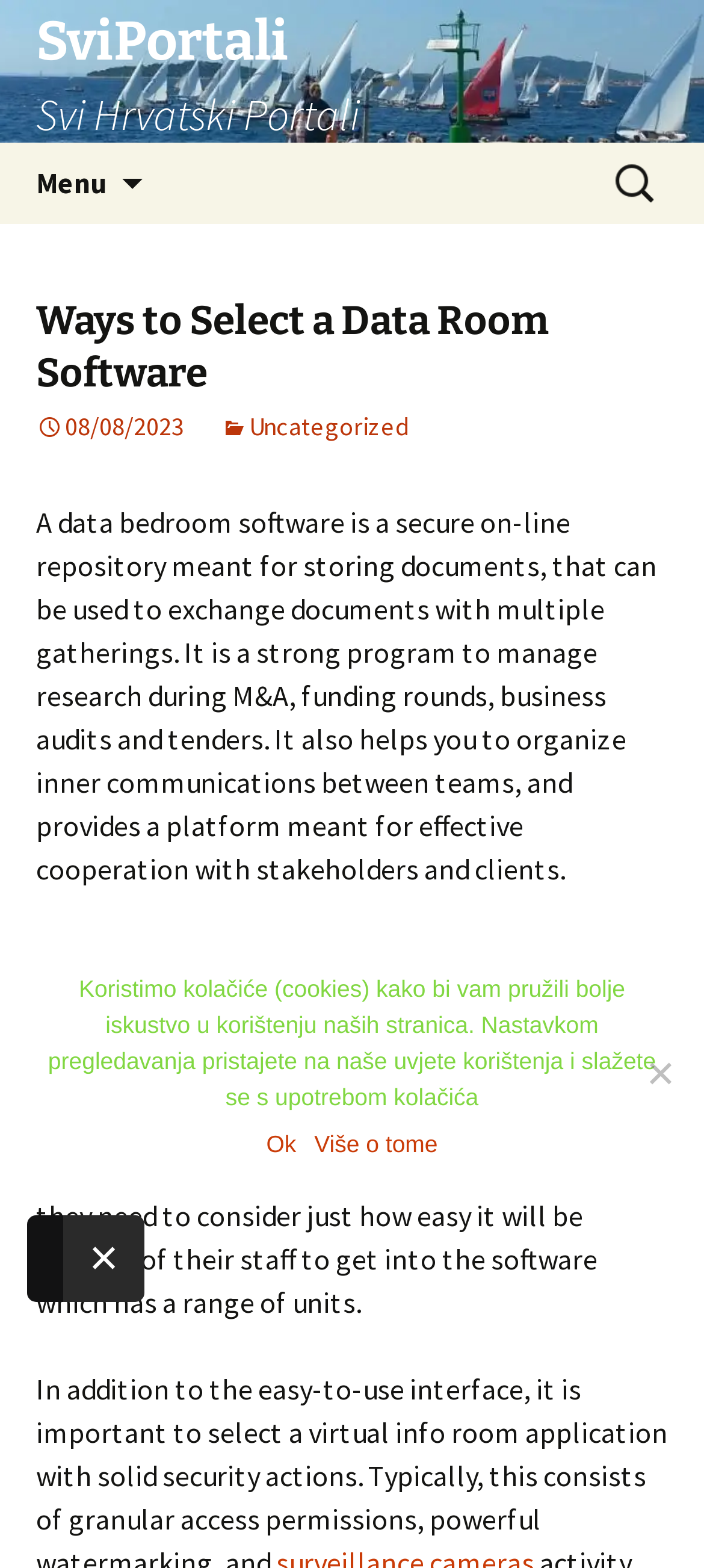Find the bounding box coordinates of the element's region that should be clicked in order to follow the given instruction: "Go to the Facebook page". The coordinates should consist of four float numbers between 0 and 1, i.e., [left, top, right, bottom].

None